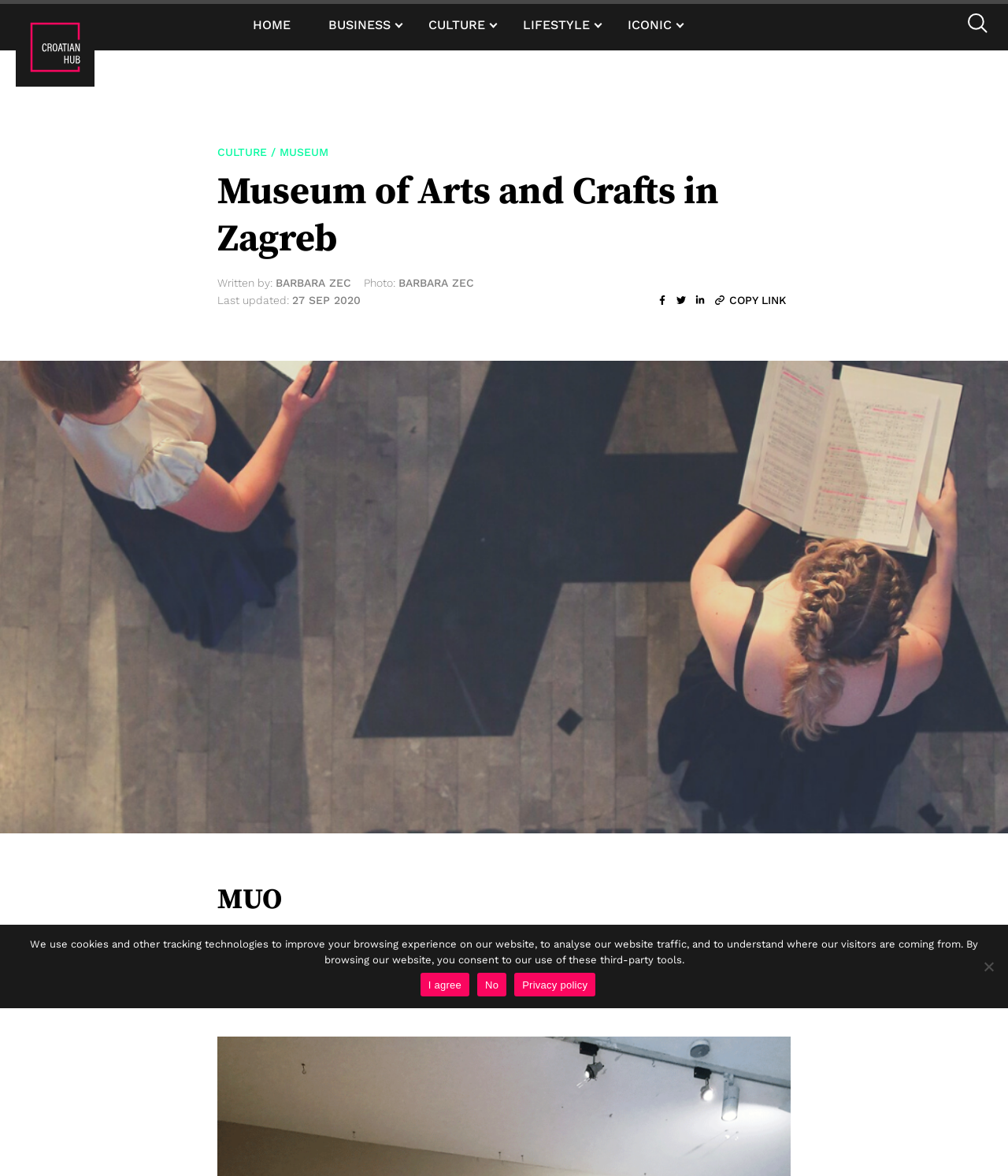Locate the bounding box coordinates of the element I should click to achieve the following instruction: "Click the CULTURE link".

[0.406, 0.0, 0.5, 0.043]